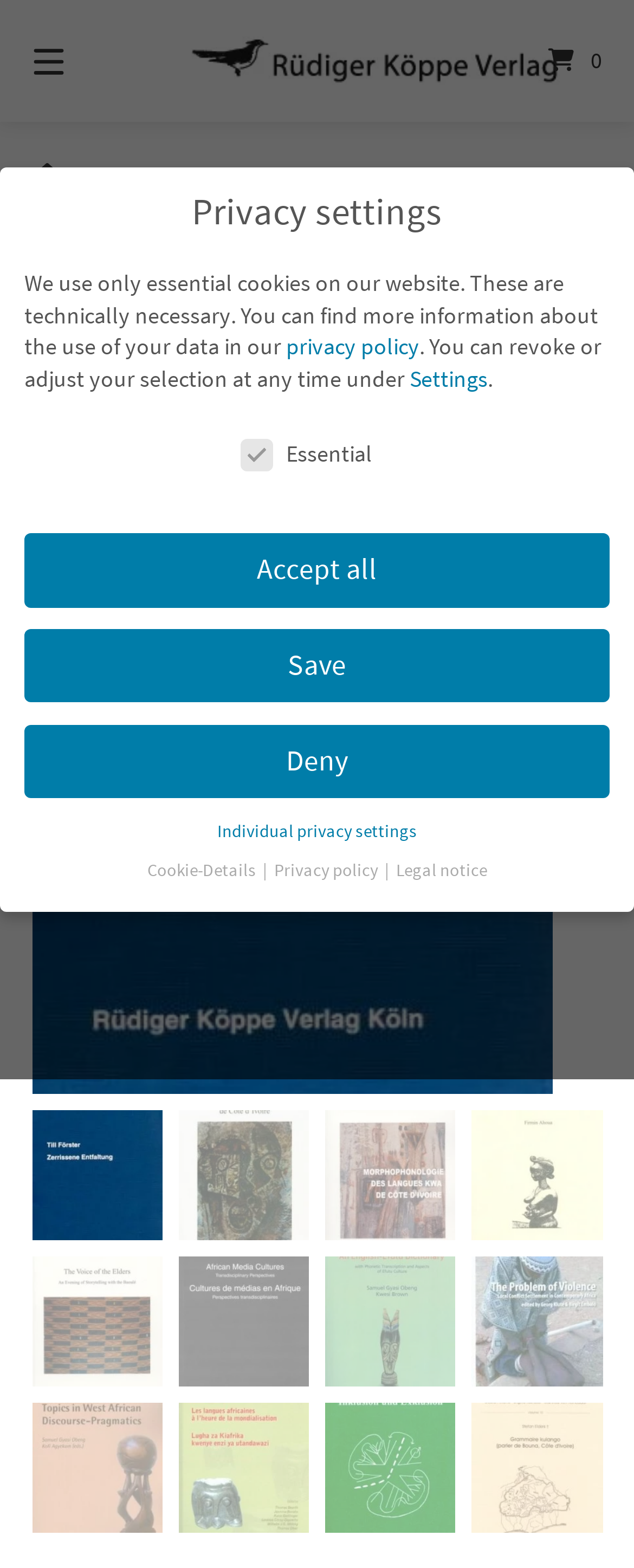Pinpoint the bounding box coordinates of the clickable element to carry out the following instruction: "Go to home page."

[0.252, 0.0, 0.747, 0.078]